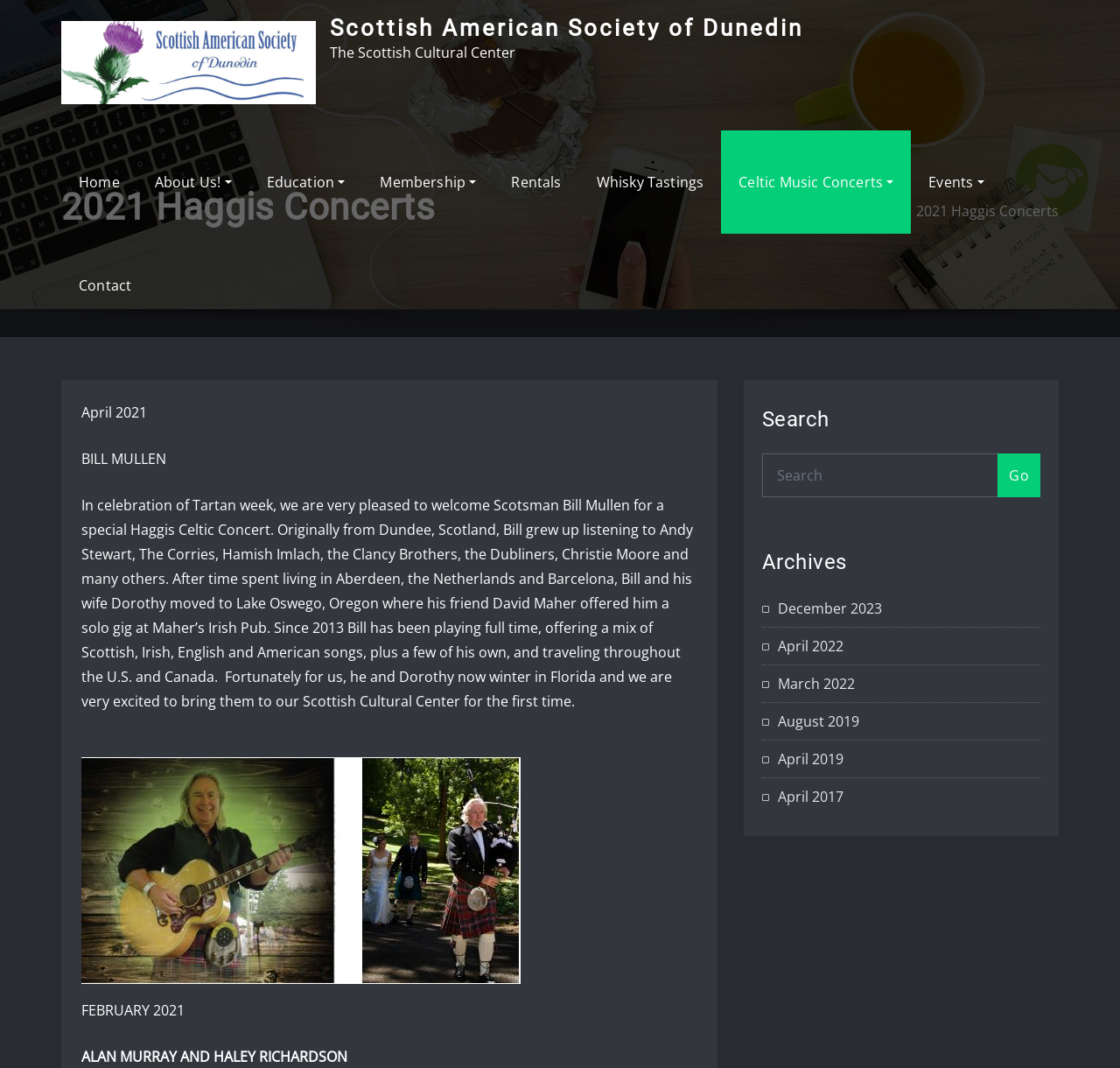Find the bounding box coordinates for the element that must be clicked to complete the instruction: "View the 2021 Haggis Concerts page". The coordinates should be four float numbers between 0 and 1, indicated as [left, top, right, bottom].

[0.818, 0.189, 0.945, 0.207]